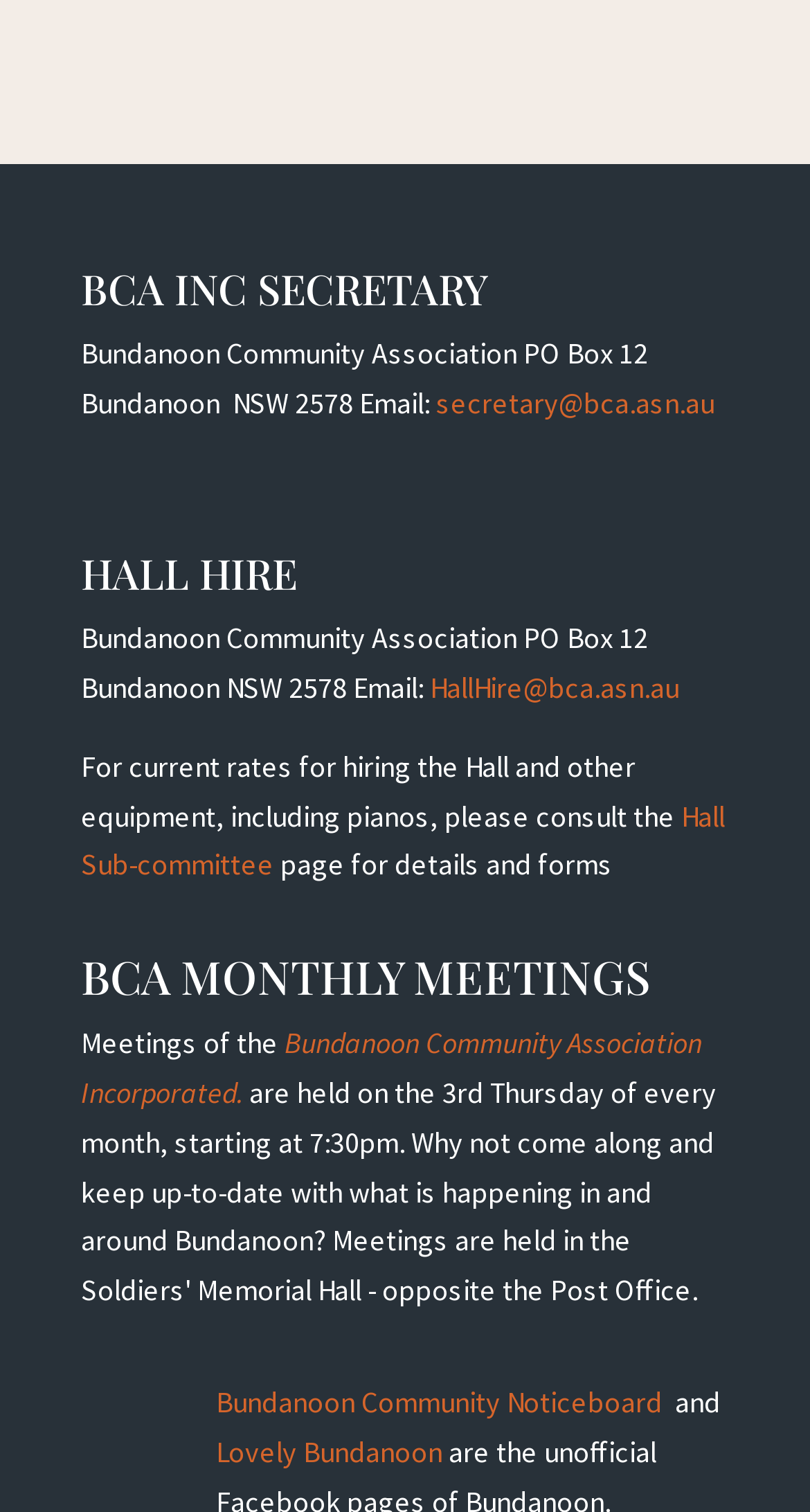What is the name of the community association?
Please answer the question with as much detail and depth as you can.

I found the name of the community association by looking at the heading at the top of the page, which reads 'BCA INC SECRETARY', and combining it with the text 'Bundanoon Community Association' found in the 'HALL HIRE' section.